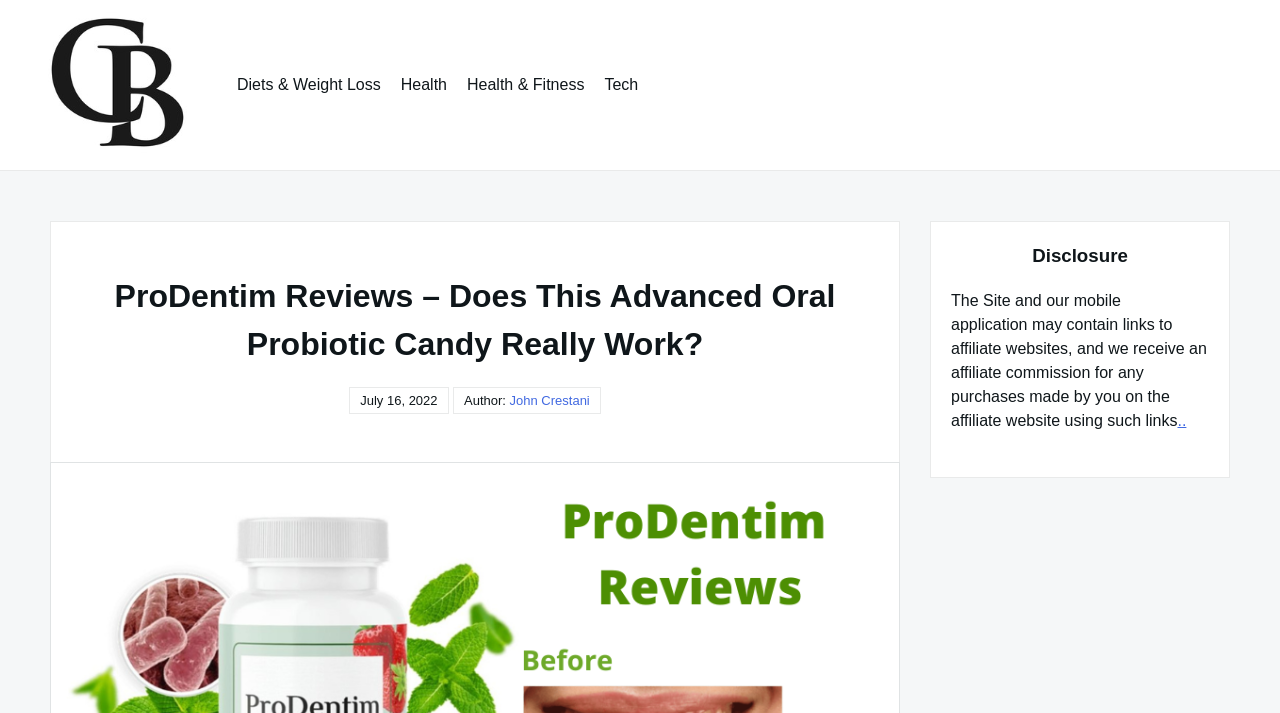Highlight the bounding box of the UI element that corresponds to this description: "buy it from Amazon".

None